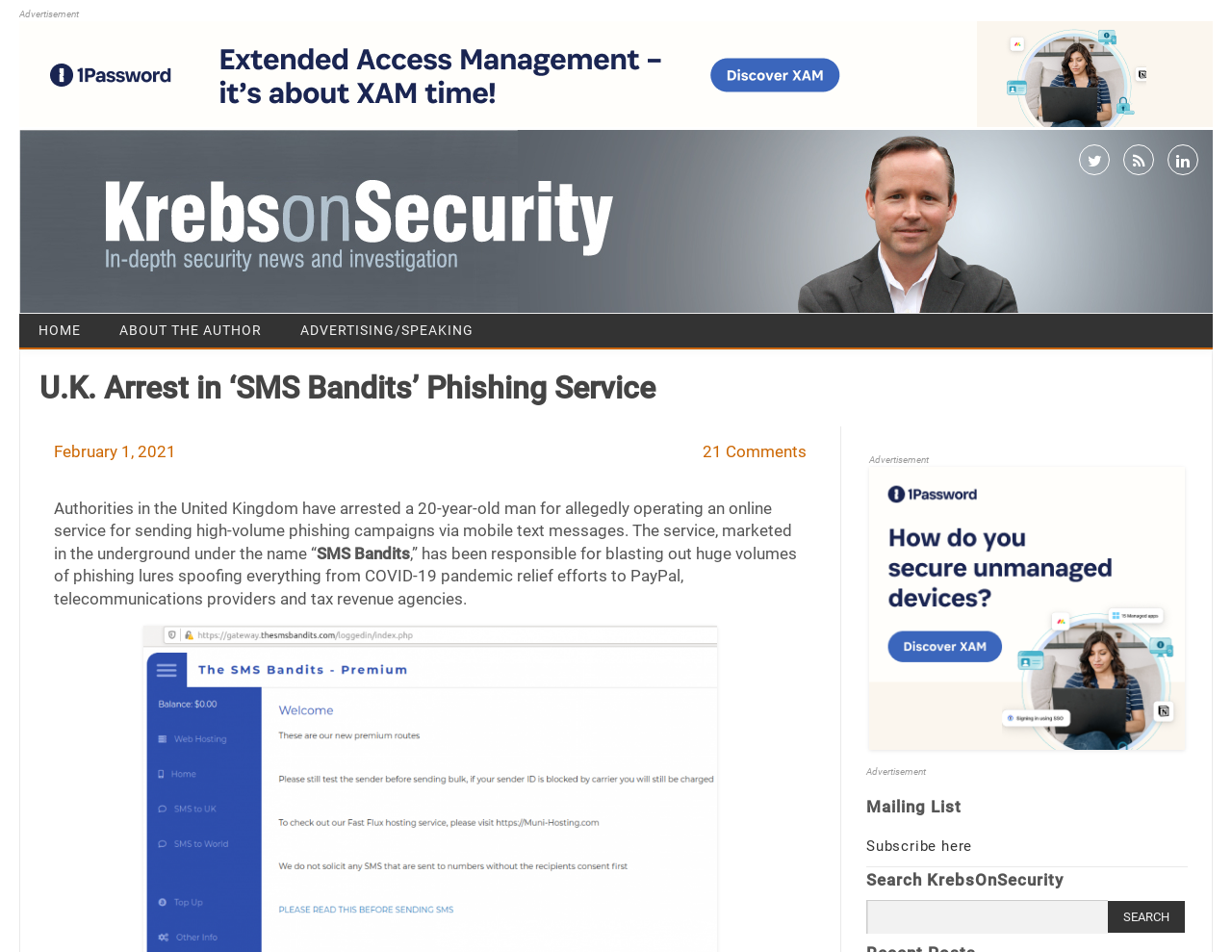Predict the bounding box coordinates of the area that should be clicked to accomplish the following instruction: "Subscribe to the mailing list". The bounding box coordinates should consist of four float numbers between 0 and 1, i.e., [left, top, right, bottom].

[0.703, 0.88, 0.789, 0.898]